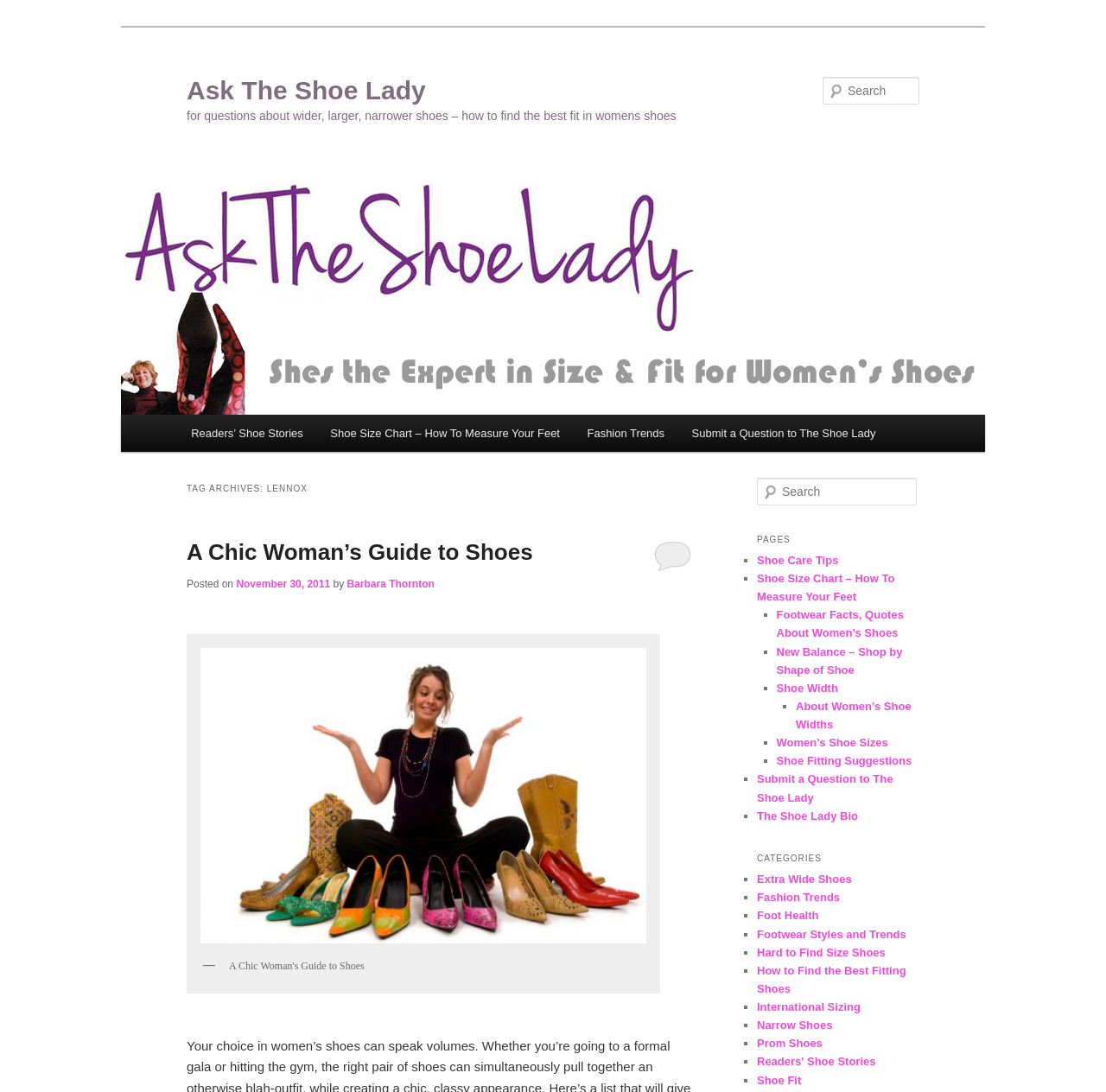Determine the coordinates of the bounding box for the clickable area needed to execute this instruction: "Explore 'Fashion Trends'".

[0.519, 0.38, 0.613, 0.414]